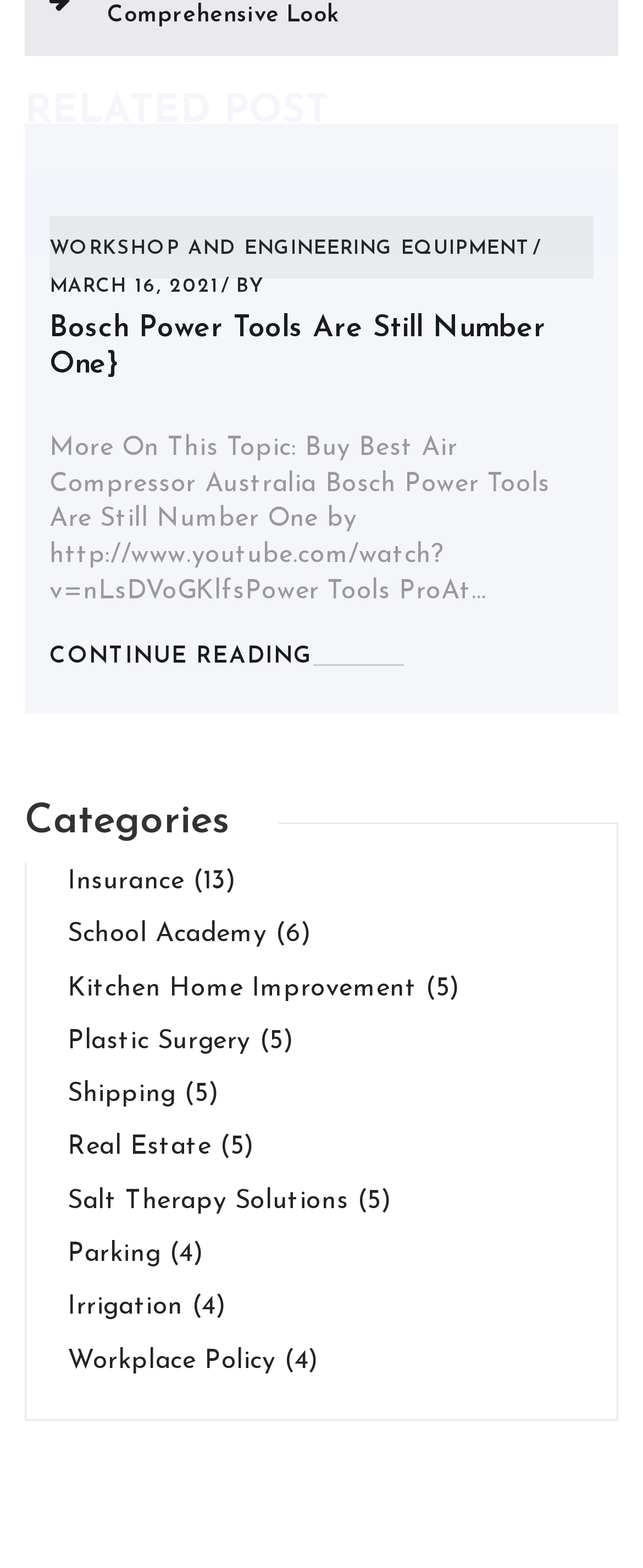Identify the bounding box coordinates of the part that should be clicked to carry out this instruction: "View 'Insurance' category".

[0.105, 0.554, 0.369, 0.571]